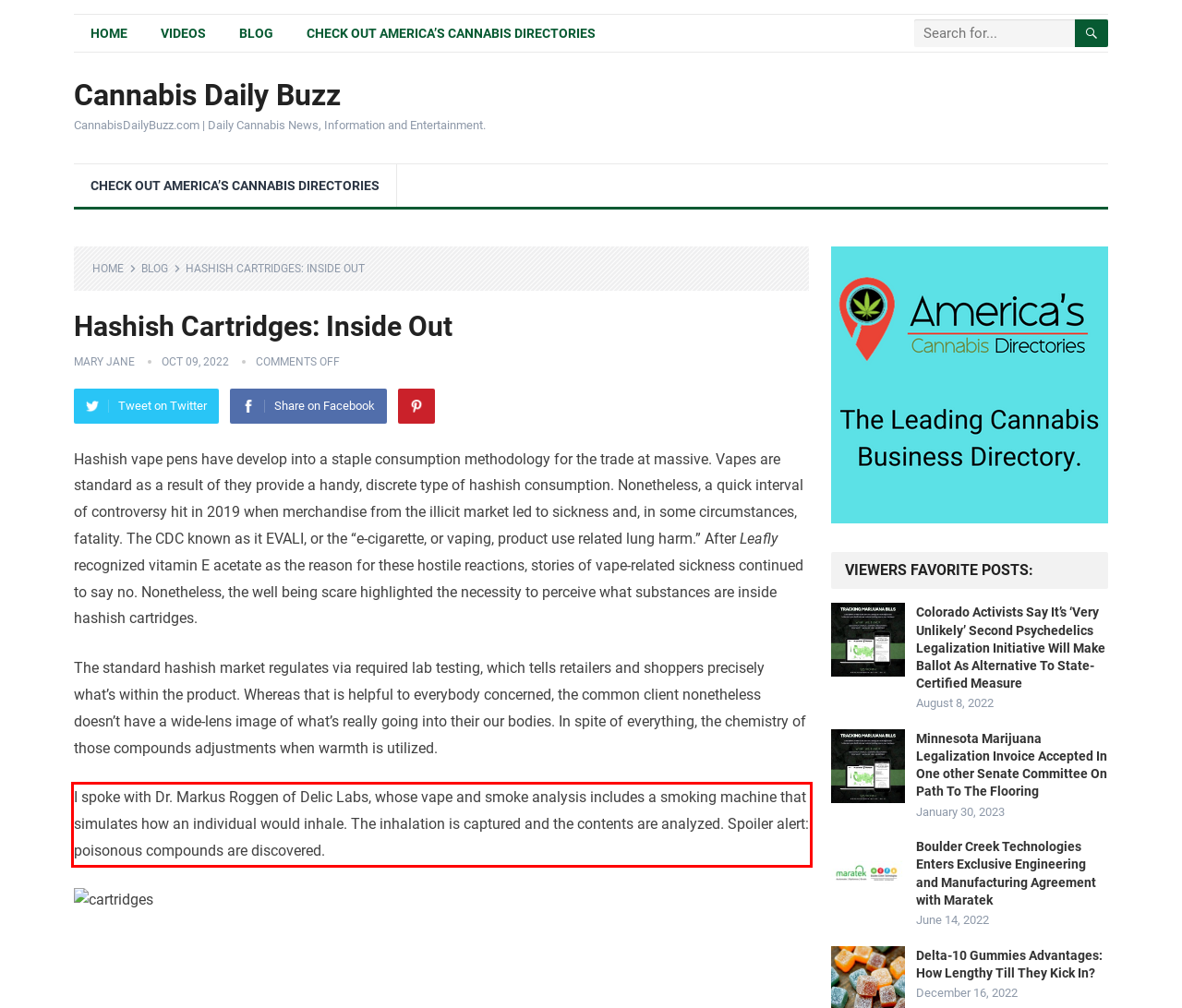Given a webpage screenshot, identify the text inside the red bounding box using OCR and extract it.

I spoke with Dr. Markus Roggen of Delic Labs, whose vape and smoke analysis includes a smoking machine that simulates how an individual would inhale. The inhalation is captured and the contents are analyzed. Spoiler alert: poisonous compounds are discovered.